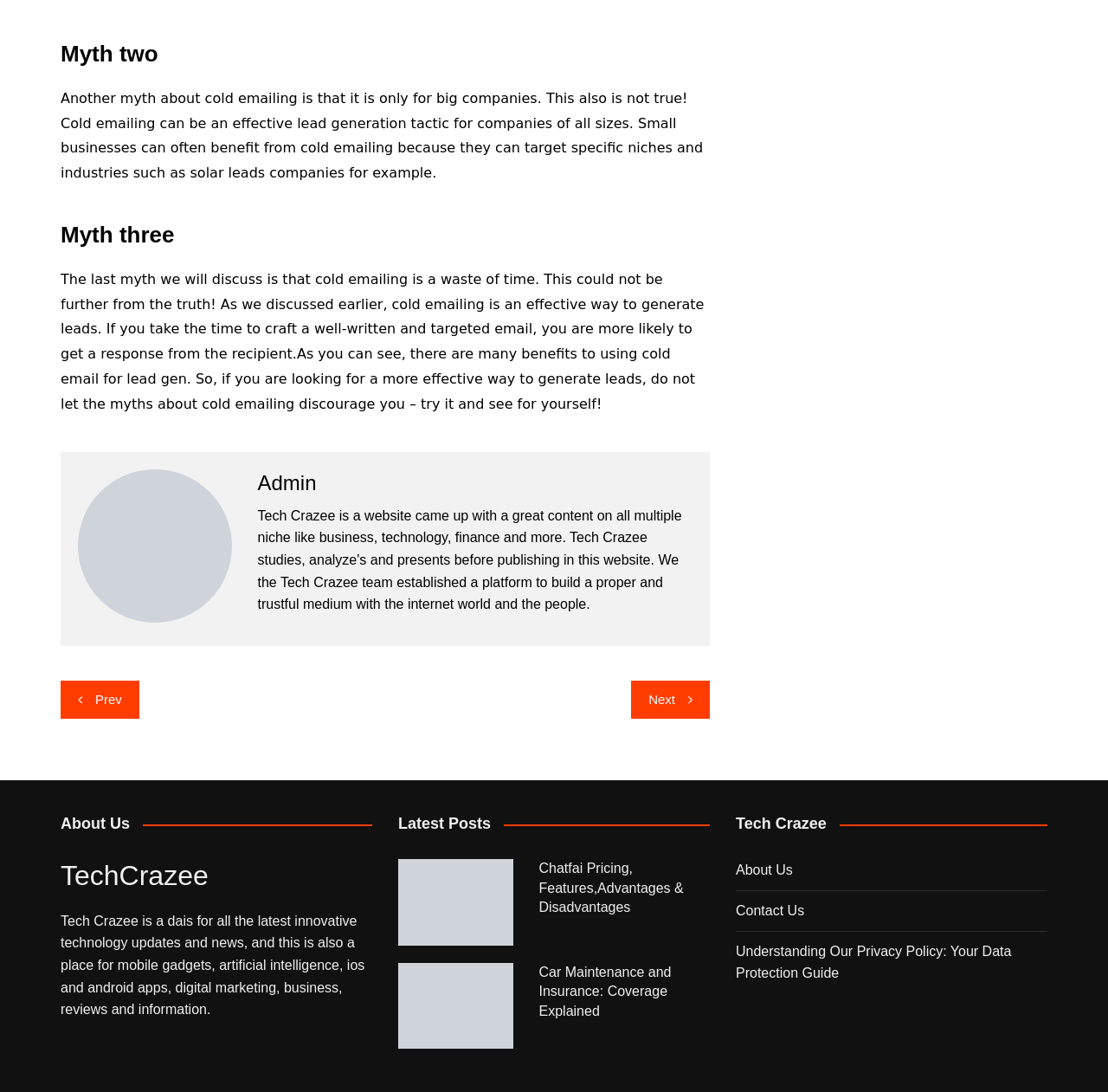Identify the bounding box of the UI component described as: "Prev".

[0.055, 0.623, 0.126, 0.658]